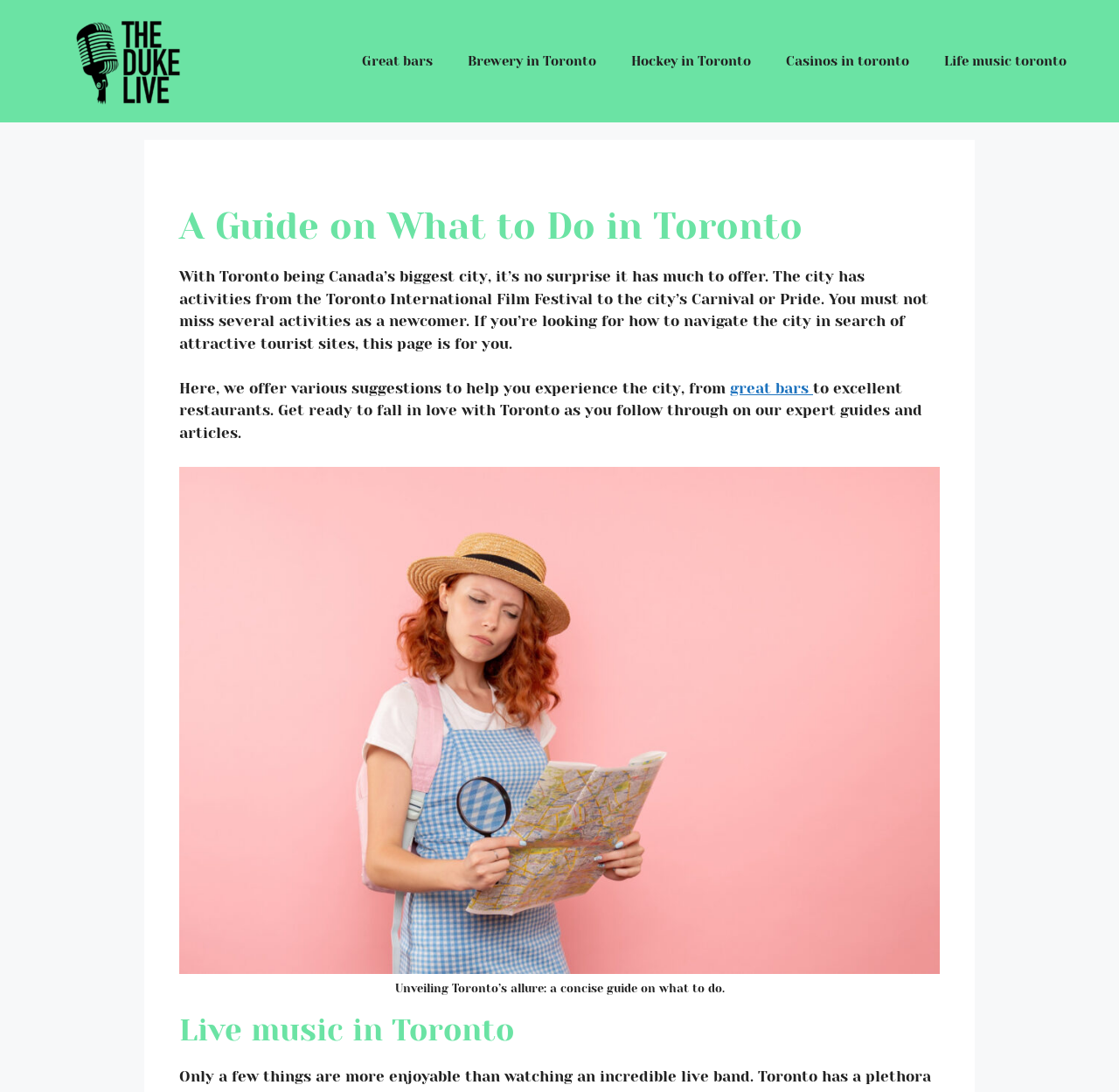What is the topic of the figure on the webpage? Examine the screenshot and reply using just one word or a brief phrase.

Unveiling Toronto's allure